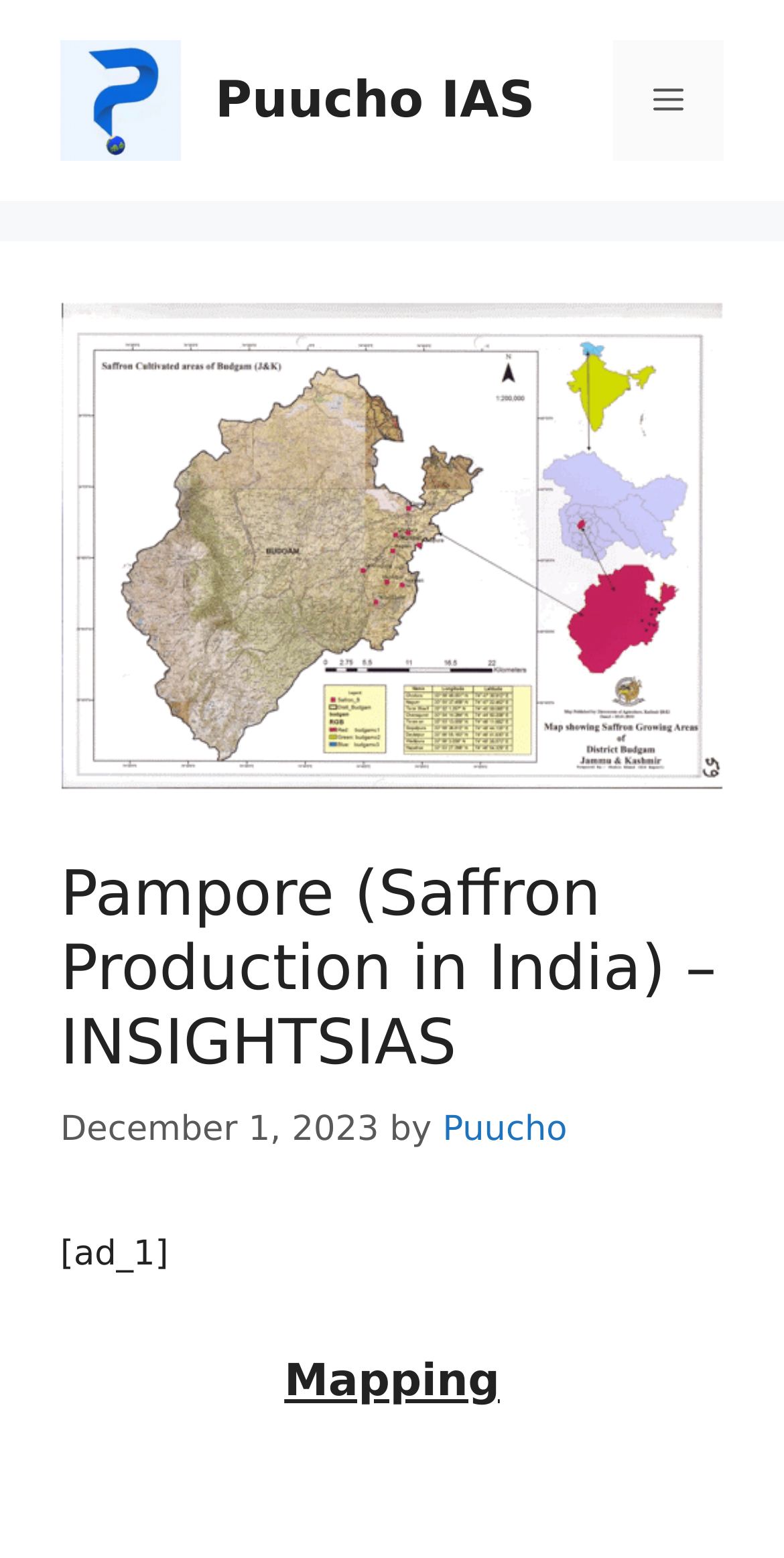Please analyze the image and give a detailed answer to the question:
What is the date of the article?

I found the date of the article by looking at the time element in the header section, which contains the text 'December 1, 2023'.